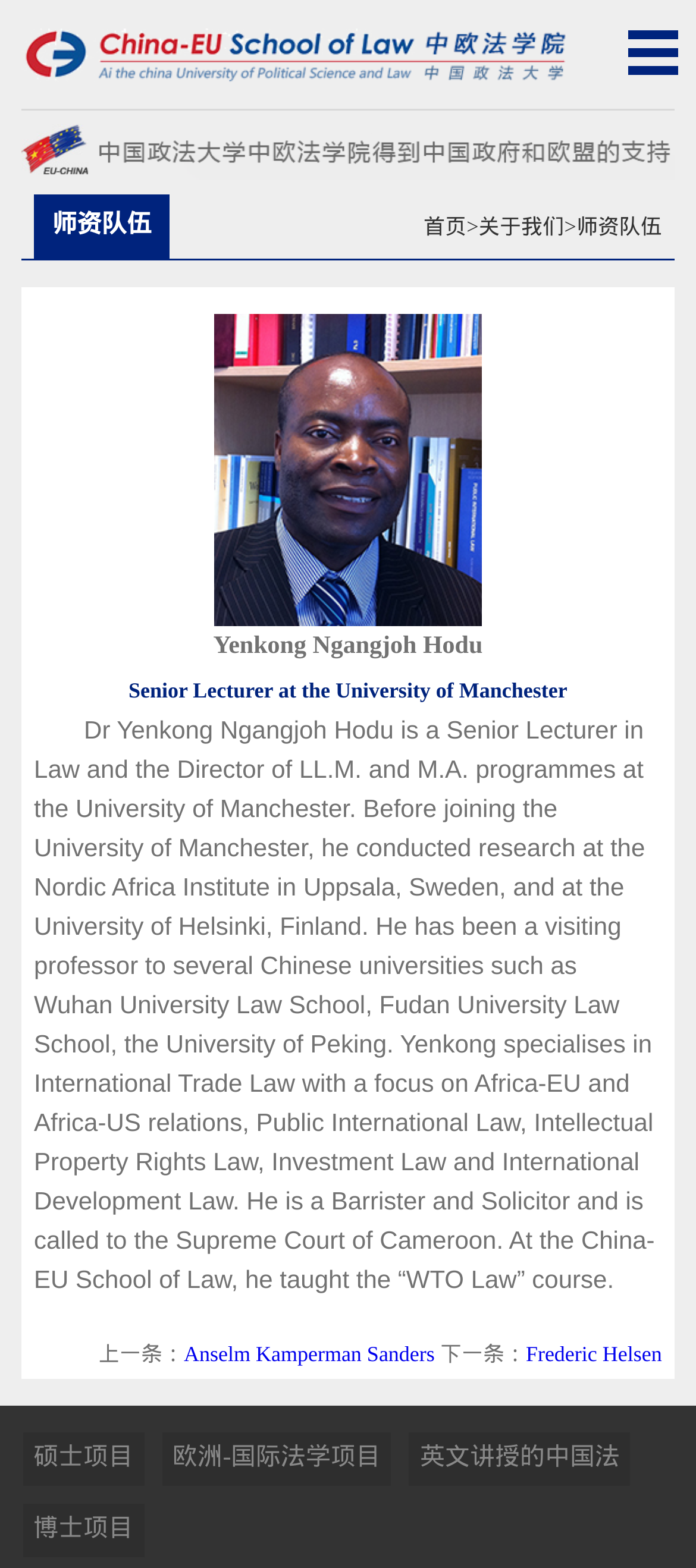Present a detailed account of what is displayed on the webpage.

This webpage is about Dr. Yenkong Ngangjoh Hodu, a Senior Lecturer in Law and the Director of LL.M. and M.A. programmes at the University of Manchester. At the top left corner, there are two links, one with a Chinese character and another with no text, accompanied by two images. Below these links, there is a heading "师资队伍" (which means "Faculty" in Chinese). 

On the top right side, there are four links: "首页" (Home), "关于我们" (About Us), ">" (a separator), and "师资队伍" (Faculty). 

Below these links, there is a large image taking up most of the width of the page. 

The main content of the webpage starts with two headings, "Yenkong Ngangjoh Hodu" and "Senior Lecturer at the University of Manchester", which are placed side by side. 

Following these headings, there is a long paragraph of text describing Dr. Yenkong Ngangjoh Hodu's background, research experience, and areas of specialization. 

At the bottom of the page, there are three links: "上一条：" (Previous) leading to "Anselm Kamperman Sanders", "下一条：" (Next) leading to "Frederic Helsen", and four links to different programs: "硕士项目" (Master's Program), "欧洲-国际法学项目" (European-International Law Program), "英文讲授的中国法" (English-Taught Chinese Law), and "博士项目" (Ph.D. Program).